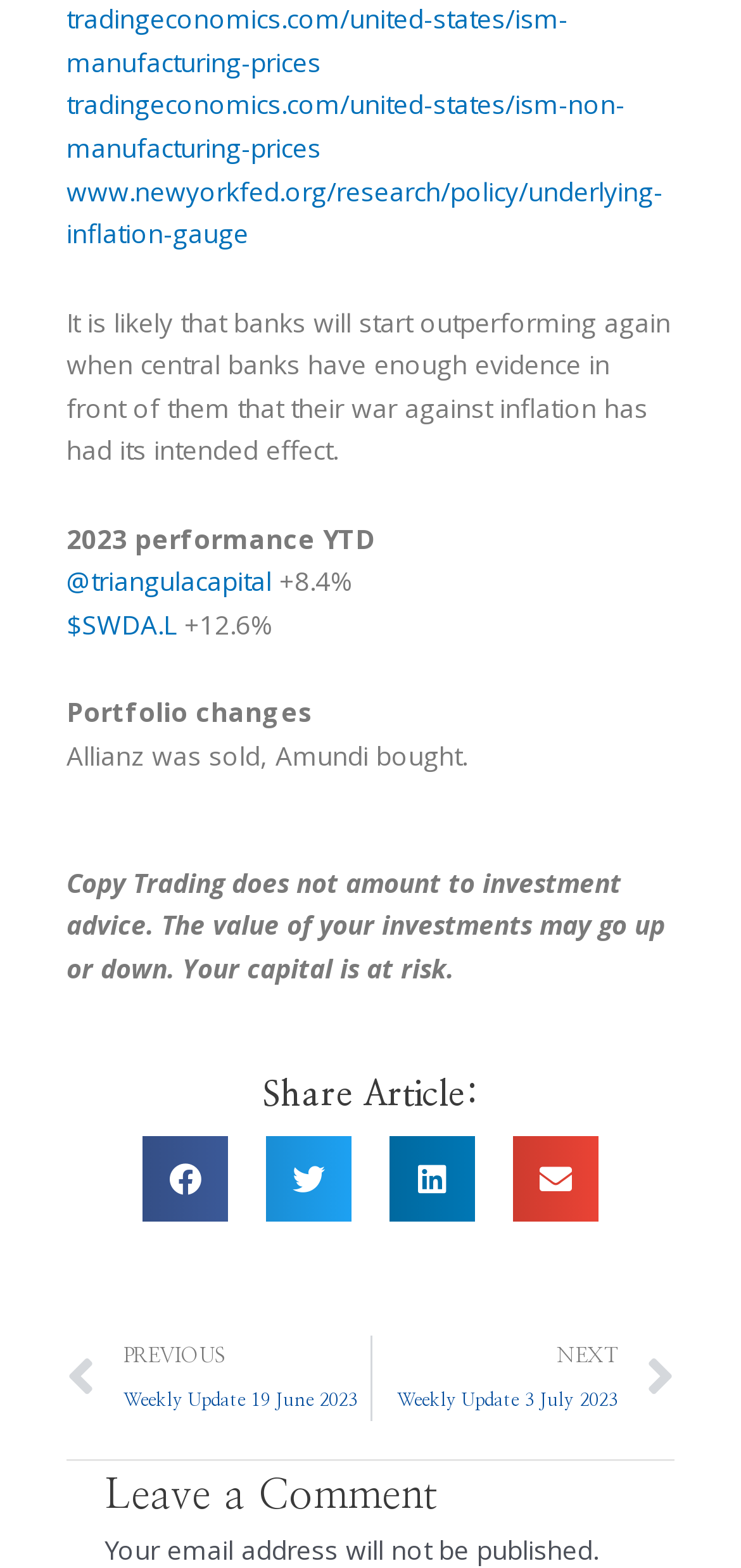Using the provided description aria-label="Share on facebook", find the bounding box coordinates for the UI element. Provide the coordinates in (top-left x, top-left y, bottom-right x, bottom-right y) format, ensuring all values are between 0 and 1.

[0.192, 0.725, 0.308, 0.779]